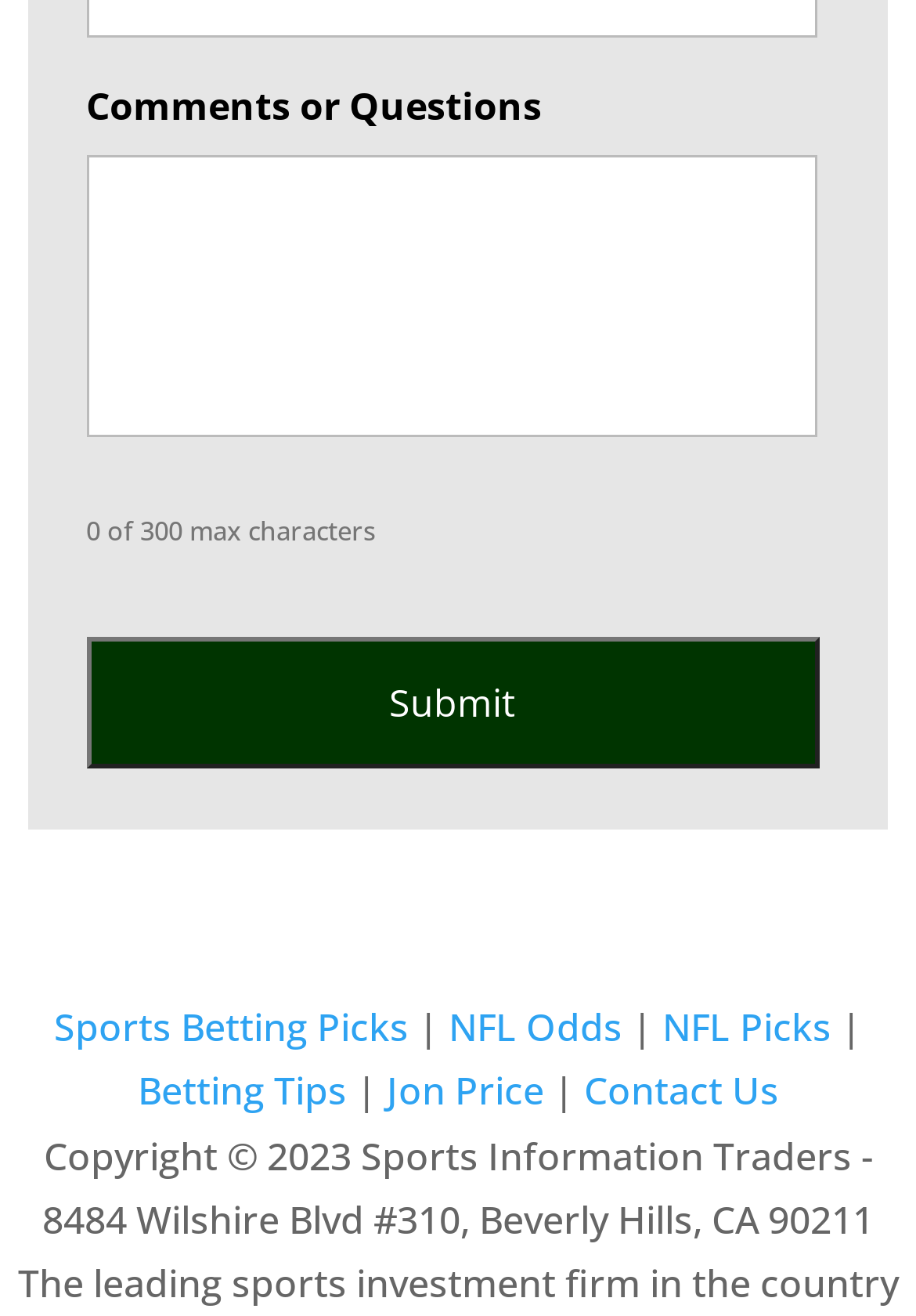Based on the element description "Jon Price", predict the bounding box coordinates of the UI element.

[0.422, 0.81, 0.594, 0.849]